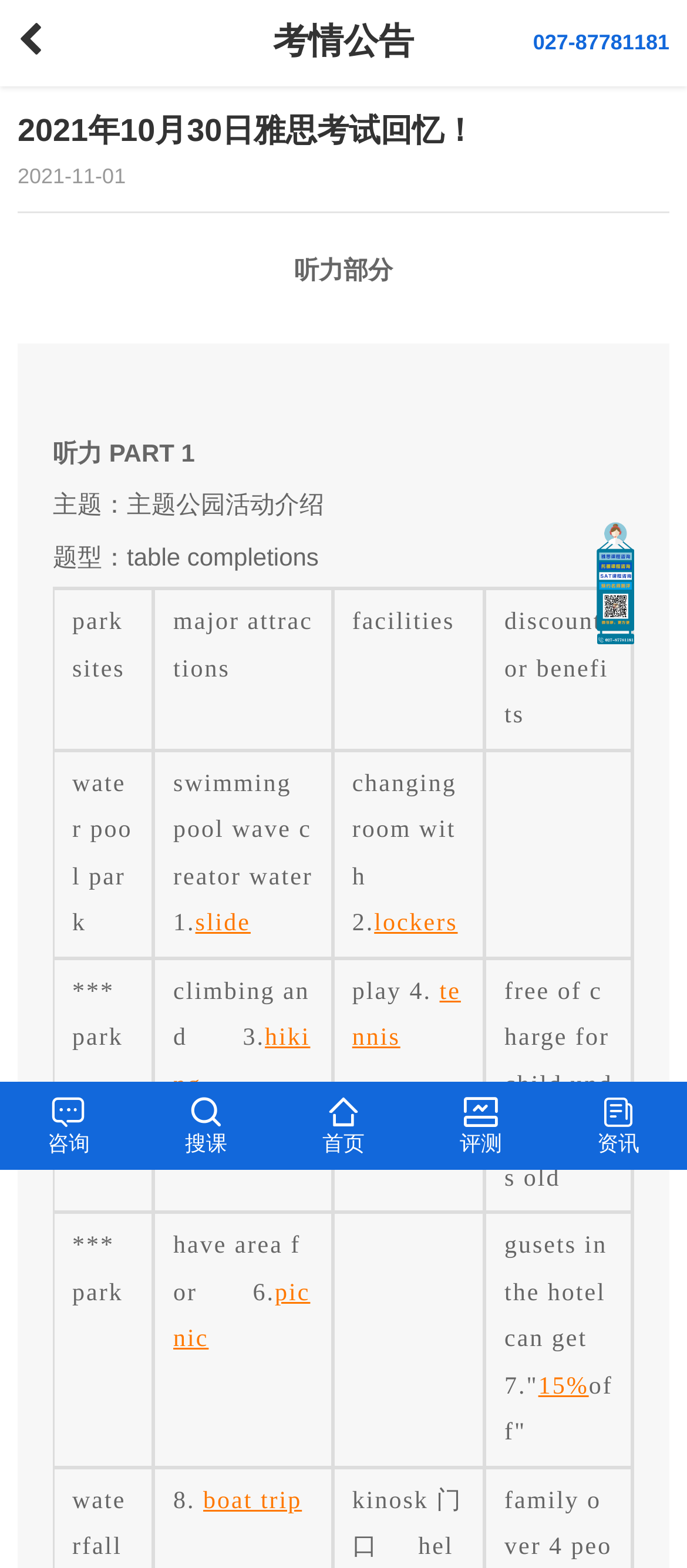What is the benefit for guests in the hotel?
Can you provide a detailed and comprehensive answer to the question?

The benefit for guests in the hotel can be found in the listening part section, which is 15% off.